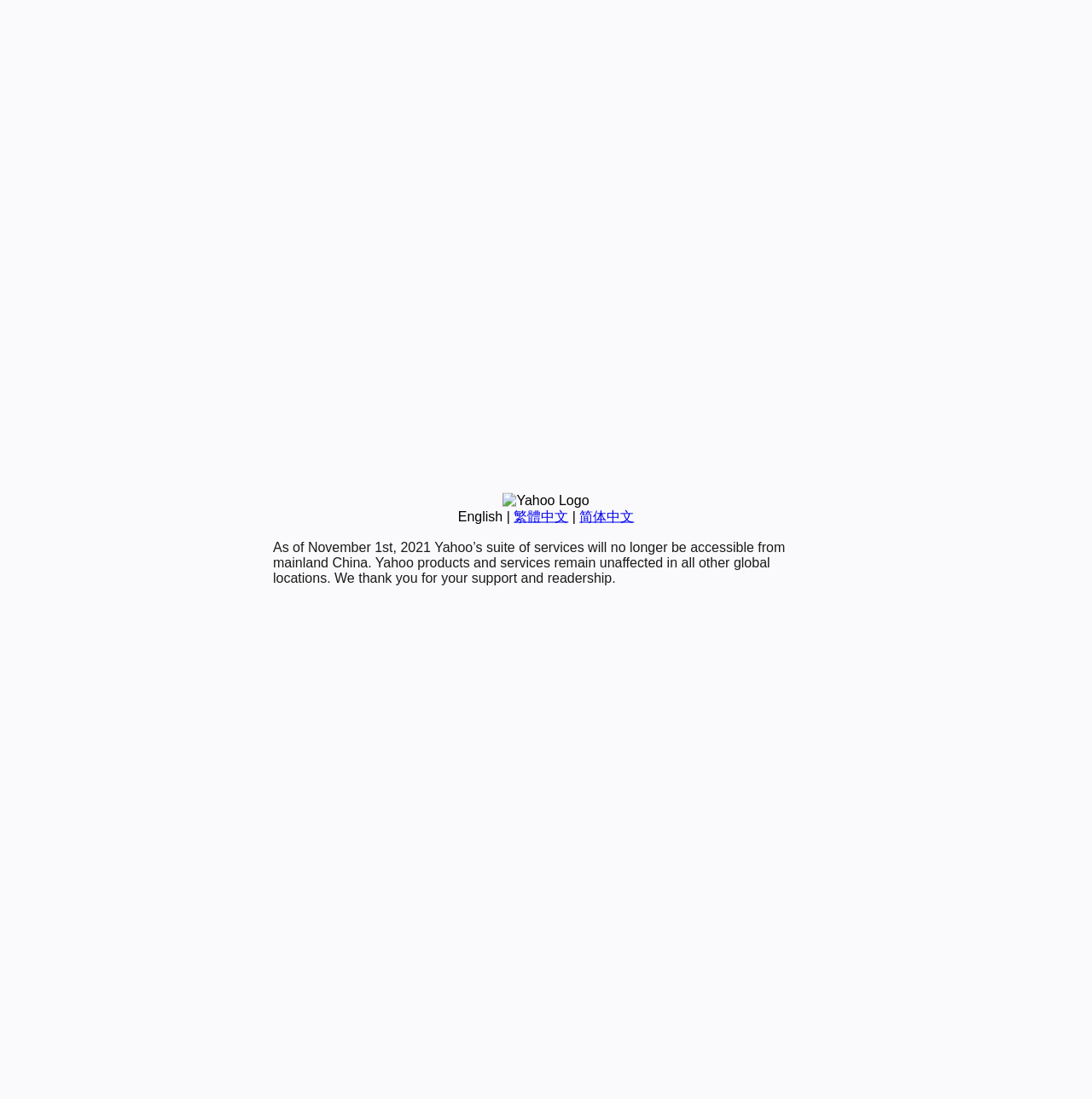Locate the bounding box of the user interface element based on this description: "繁體中文".

[0.47, 0.463, 0.52, 0.476]